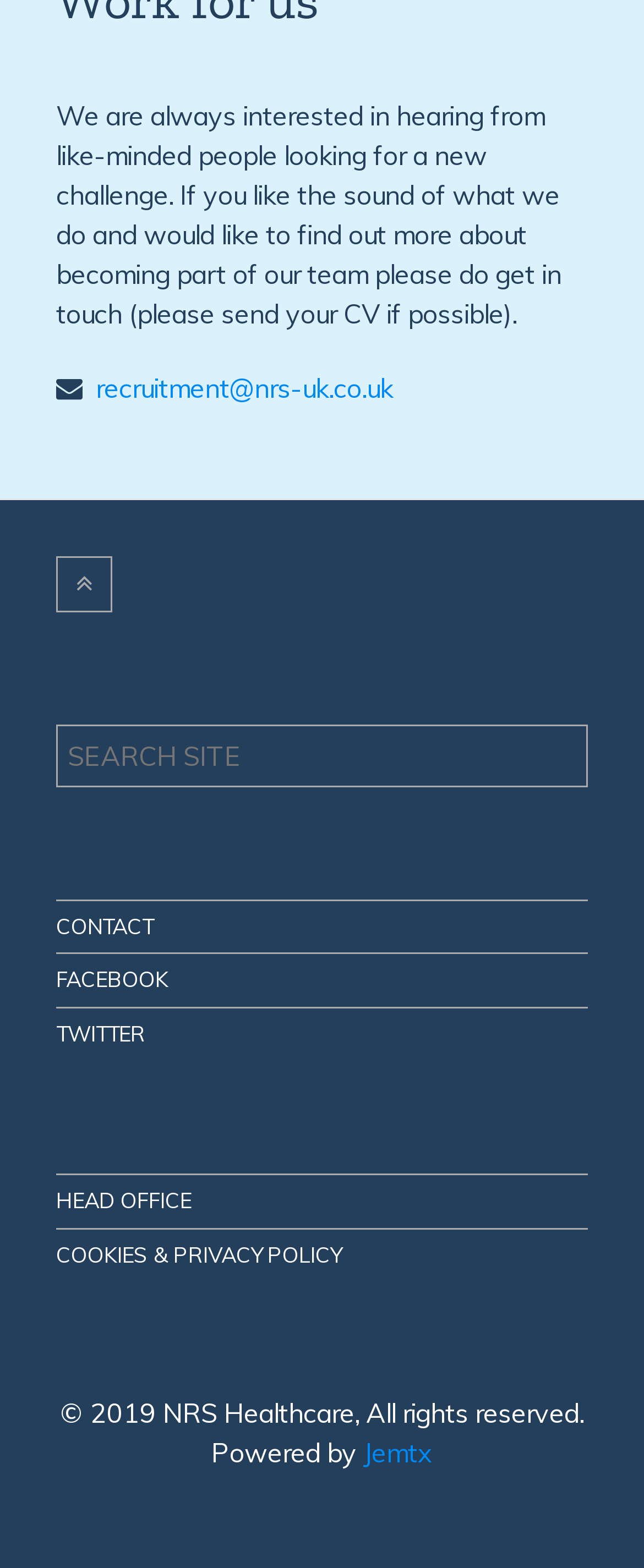Please find the bounding box coordinates of the clickable region needed to complete the following instruction: "Send email to recruitment". The bounding box coordinates must consist of four float numbers between 0 and 1, i.e., [left, top, right, bottom].

[0.149, 0.237, 0.61, 0.258]